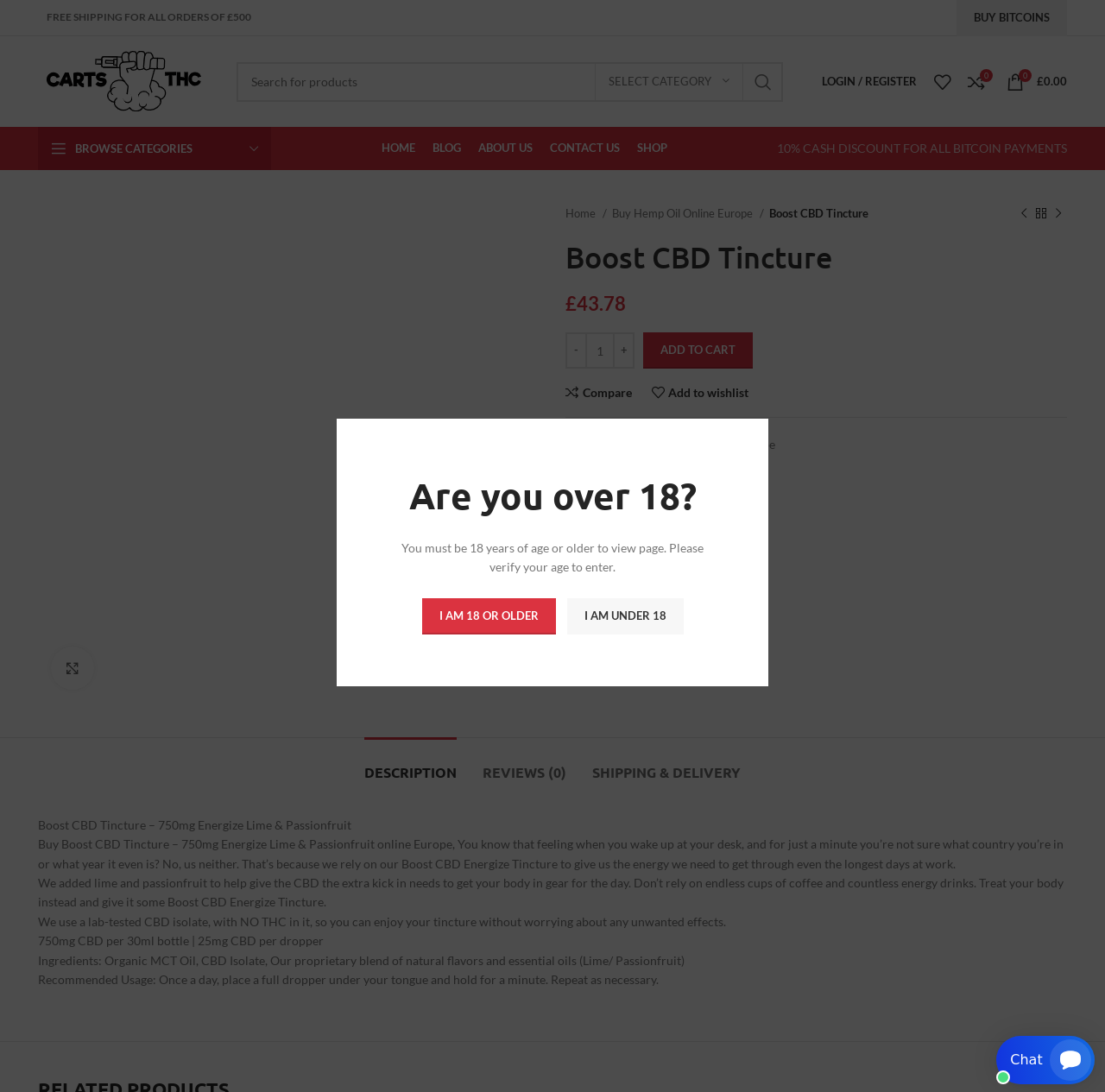Determine the bounding box coordinates for the element that should be clicked to follow this instruction: "Add to cart". The coordinates should be given as four float numbers between 0 and 1, in the format [left, top, right, bottom].

[0.582, 0.304, 0.681, 0.338]